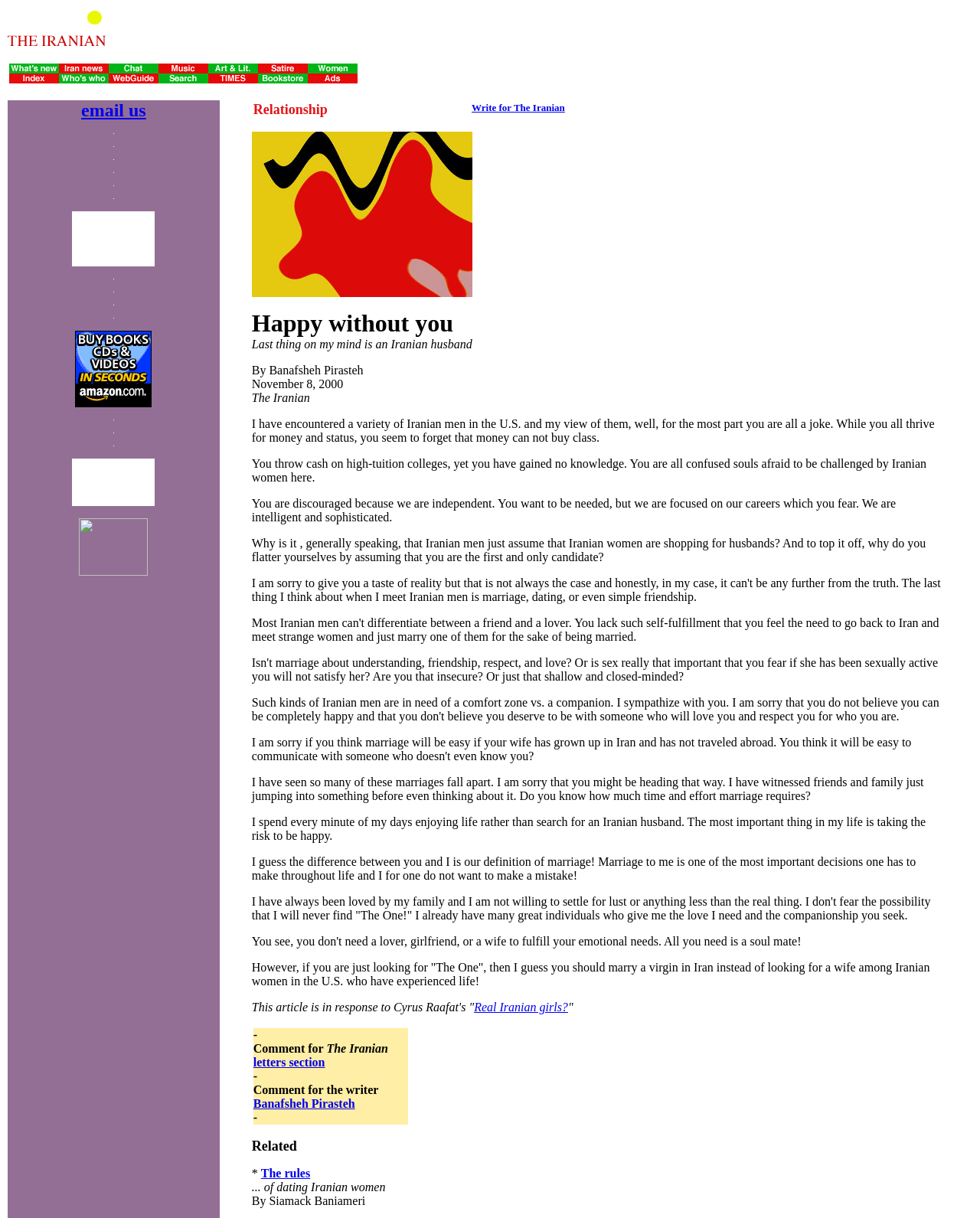Show the bounding box coordinates of the region that should be clicked to follow the instruction: "Check 'Write for The Iranian' opportunity."

[0.481, 0.084, 0.576, 0.093]